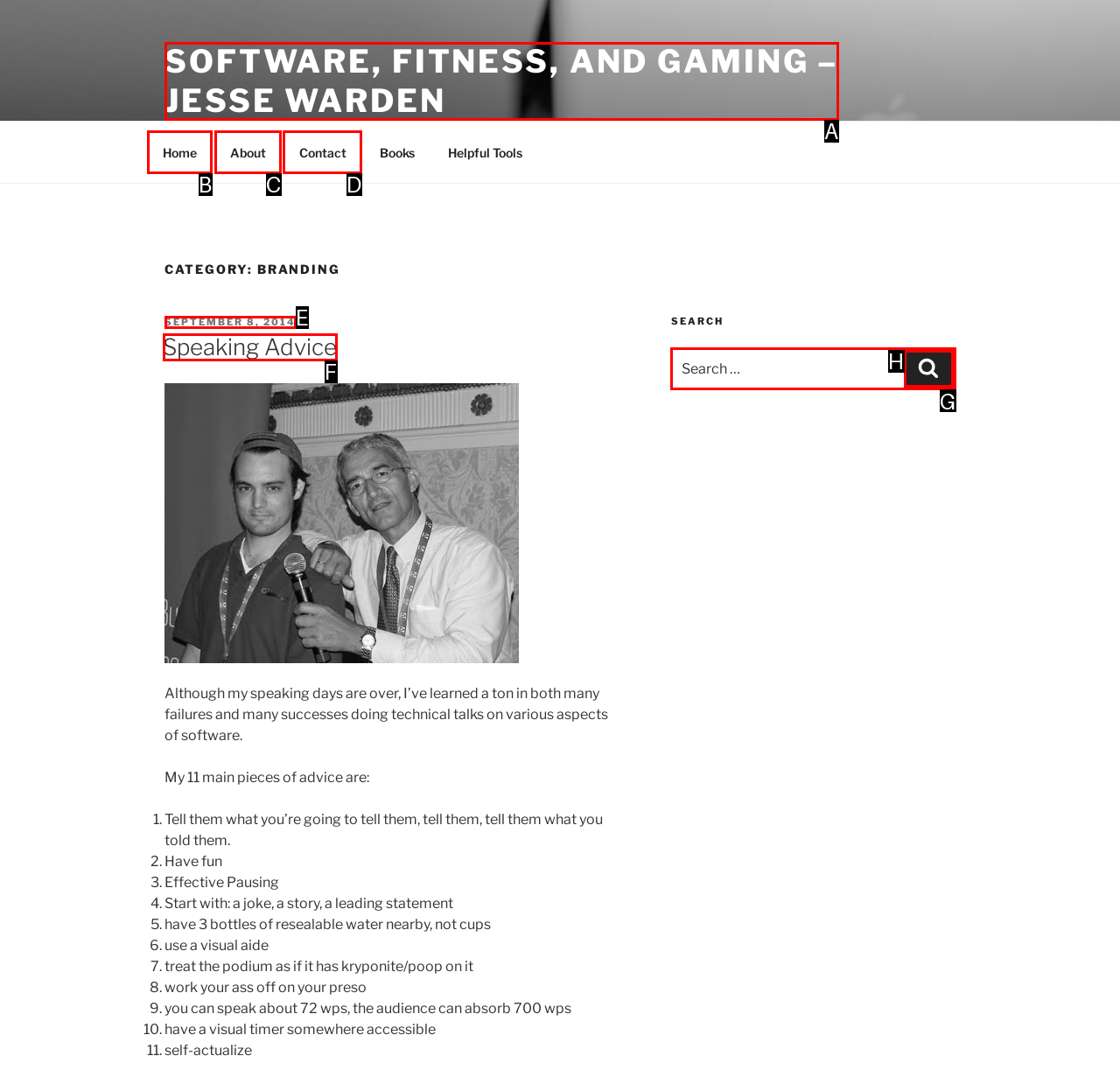Select the letter of the element you need to click to complete this task: Click on the 'Contact' link
Answer using the letter from the specified choices.

D